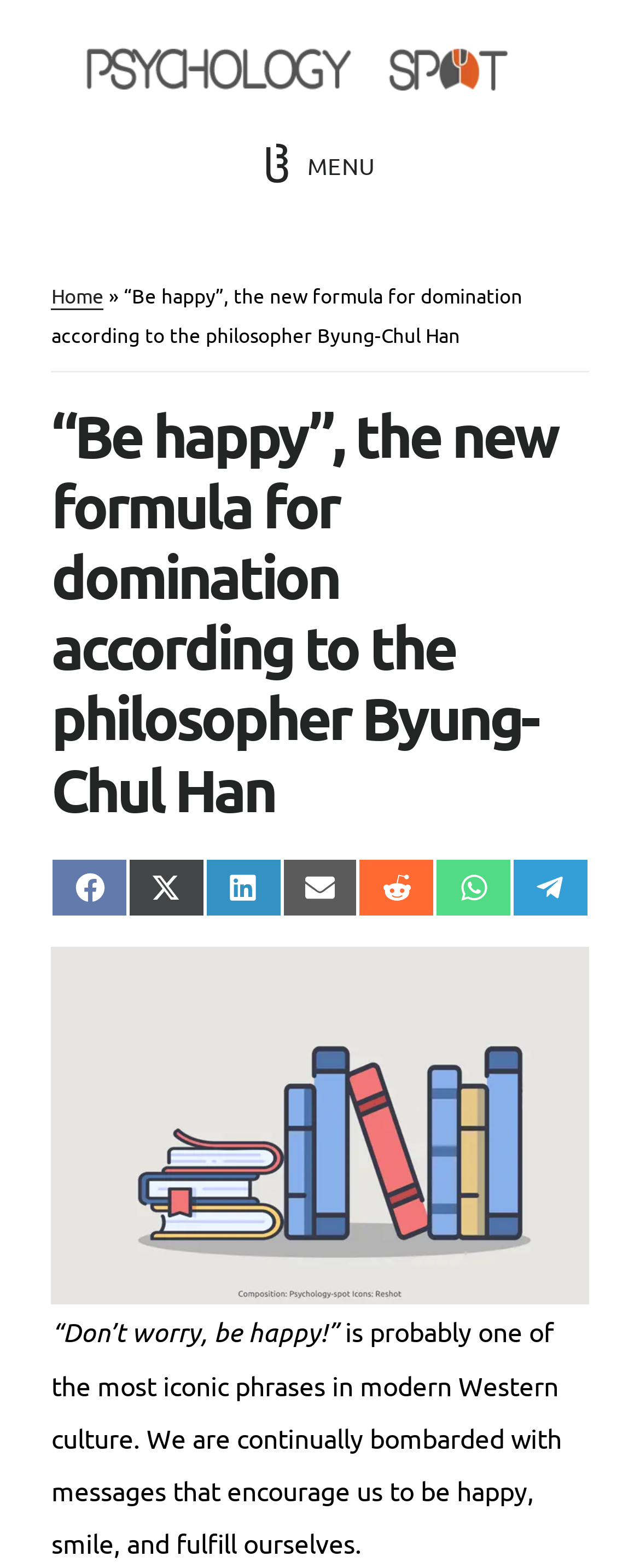Highlight the bounding box coordinates of the element you need to click to perform the following instruction: "Click the 'PSYCHOLOGY SPOT' link."

[0.103, 0.009, 0.897, 0.083]